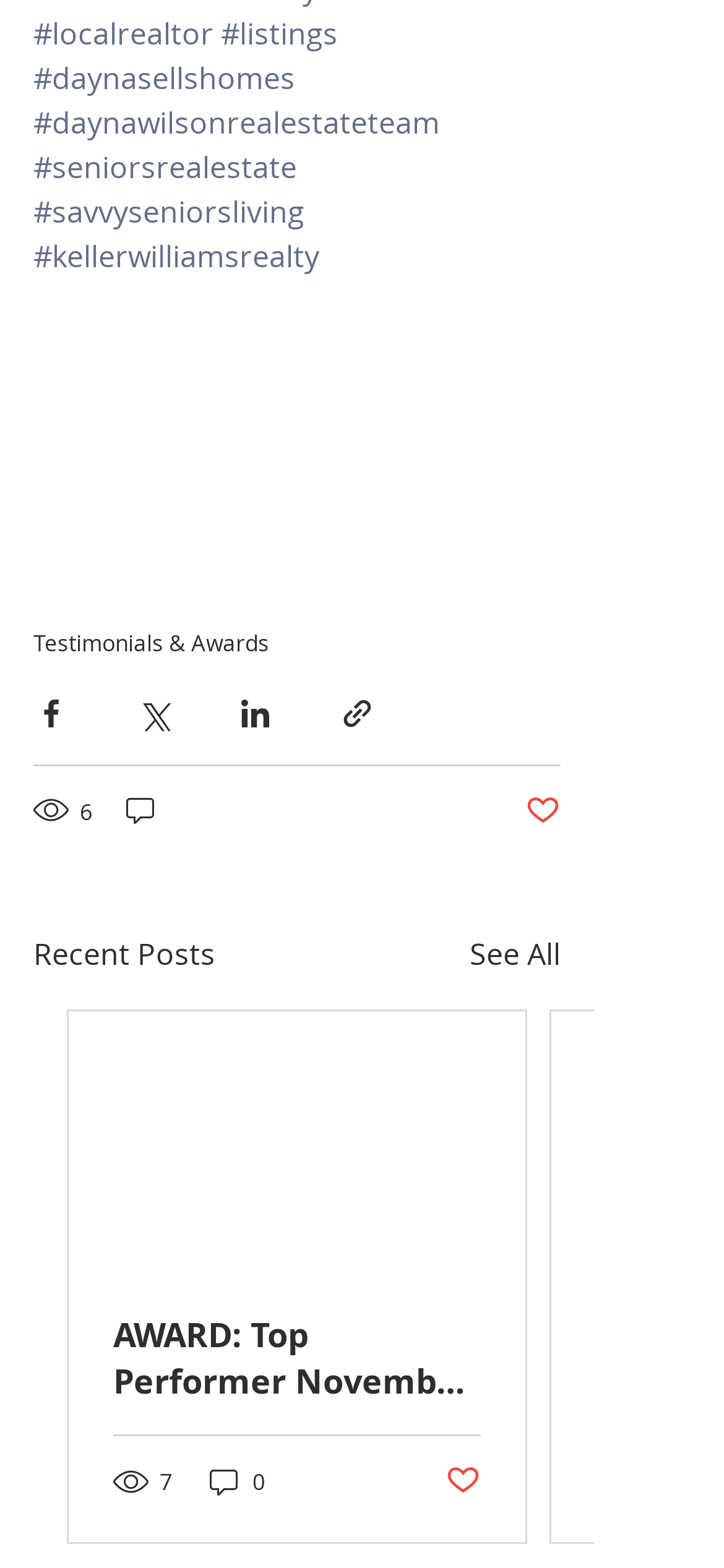What is the name of the real estate team?
Please provide a detailed and comprehensive answer to the question.

The answer can be found by looking at the link with the text 'Dayna Wilson Real Estate Team' which is located at the top of the webpage, indicating that it is the name of the real estate team.